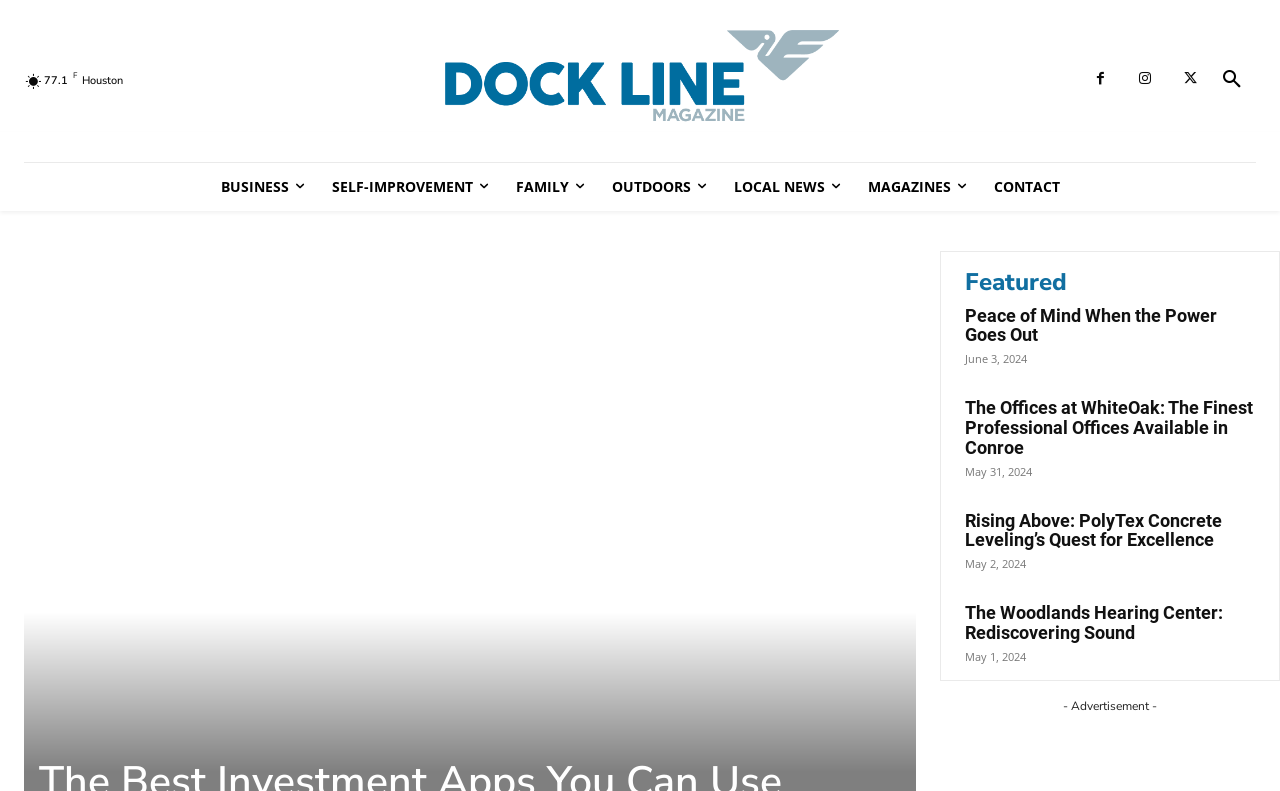Using the given description, provide the bounding box coordinates formatted as (top-left x, top-left y, bottom-right x, bottom-right y), with all values being floating point numbers between 0 and 1. Description: aria-label="Search"

[0.944, 0.072, 0.981, 0.133]